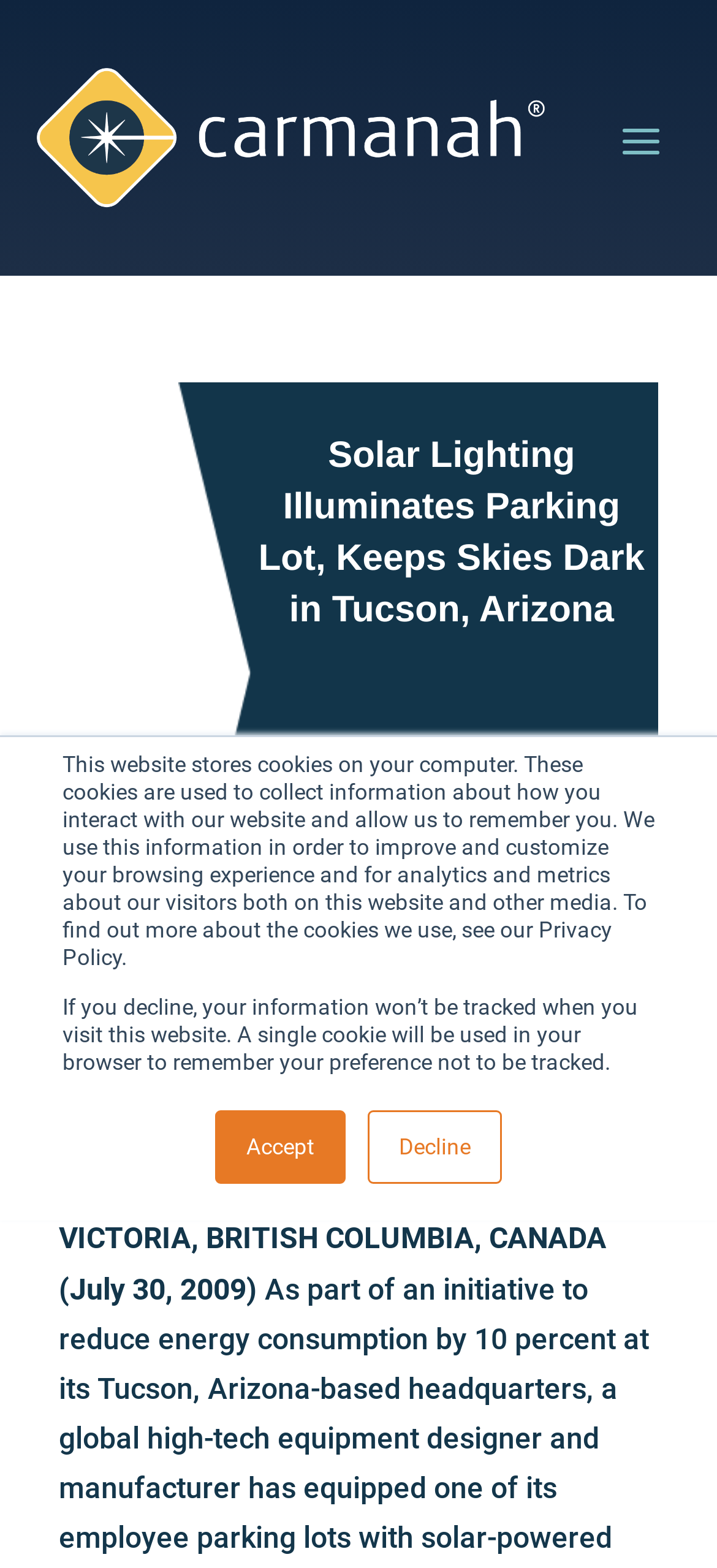What is the type of lighting mentioned in the webpage?
Based on the image, respond with a single word or phrase.

Solar Lighting